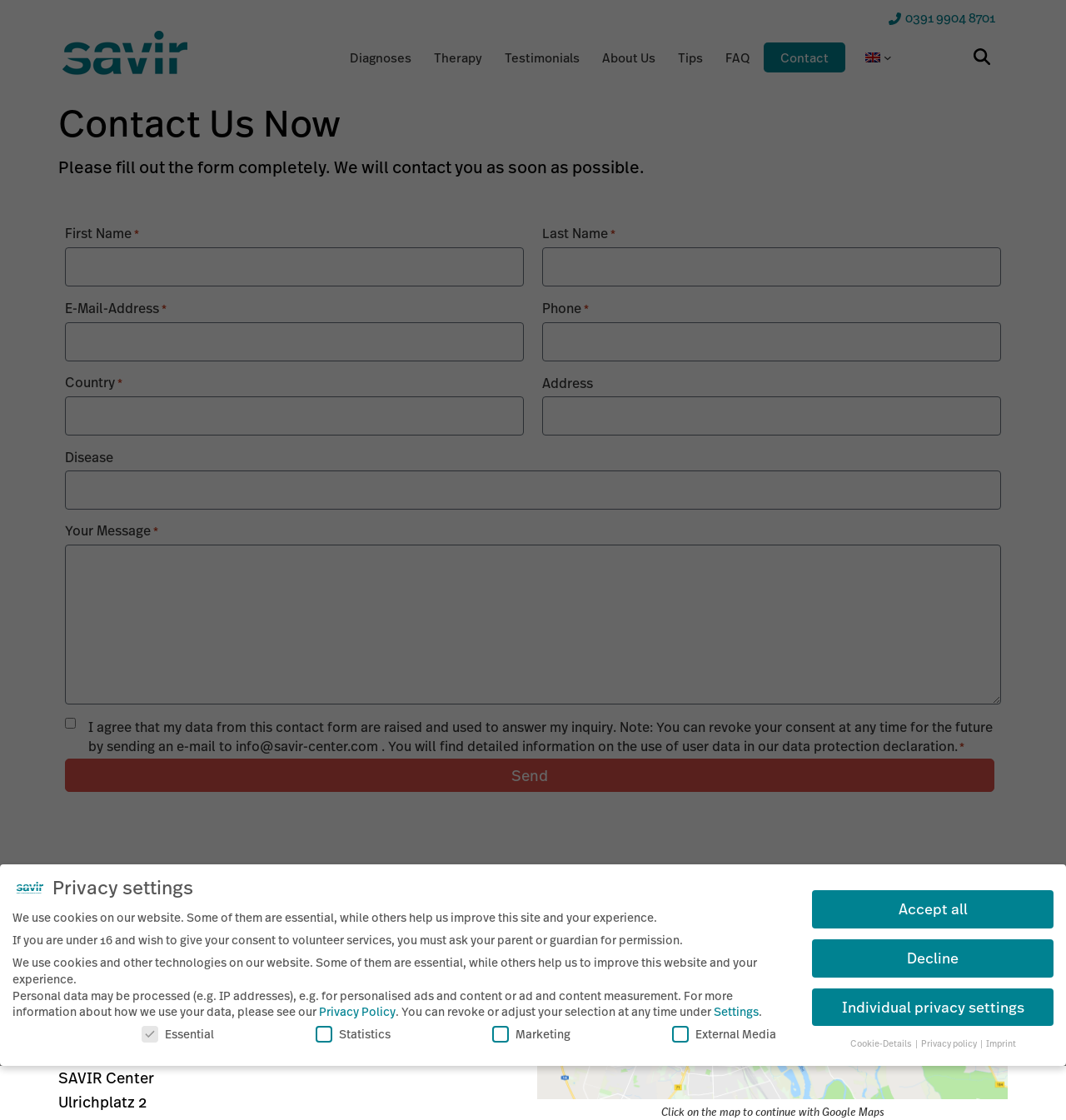What is the name of the treatment center?
Look at the image and respond with a one-word or short-phrase answer.

Savir-Center